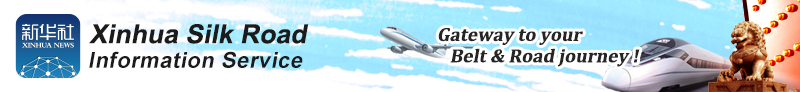Based on the image, provide a detailed and complete answer to the question: 
What mode of transportation is depicted in the image?

The image features a backdrop of blue skies, an airplane, and a high-speed train, symbolizing progress and connectivity, which indicates that these two modes of transportation are depicted in the image.